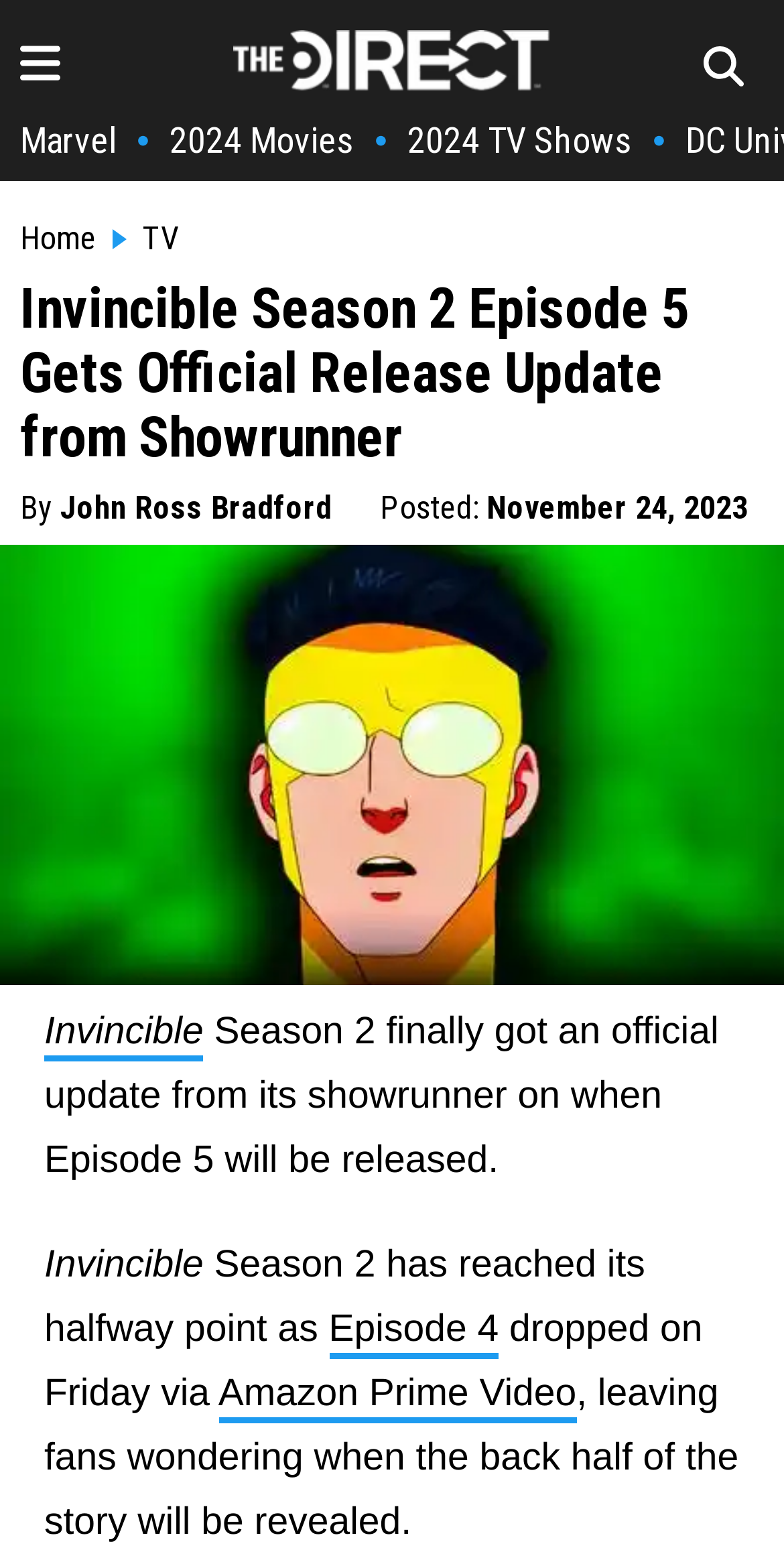Describe every aspect of the webpage comprehensively.

The webpage is about an update on the release of Invincible Season 2 Episode 5. At the top left, there is a small image, and next to it, a link to "The Direct Homepage" with the website's logo. On the right side of the top section, there is another small image. Below this top section, there are several links to different categories, including "Marvel", "2024 Movies", and "2024 TV Shows".

The main content of the webpage starts with a heading that reads "Invincible Season 2 Episode 5 Gets Official Release Update from Showrunner". Below the heading, there is a byline with the author's name, "John Ross Bradford", and a timestamp indicating that the article was posted on November 24, 2023.

The main image of the webpage is a large picture of Invincible Mark Grayson, taking up most of the width of the page. Below the image, there is a section of text that summarizes the article. The text explains that the showrunner of Invincible has provided an update on when Episode 5 of Season 2 will be released. The article also mentions that Season 2 has reached its halfway point, with Episode 4 having been released on Amazon Prime Video.

There are several links within the text, including one to "Invincible" and another to "Episode 4". The text also mentions that fans are waiting for the release of the back half of the story.